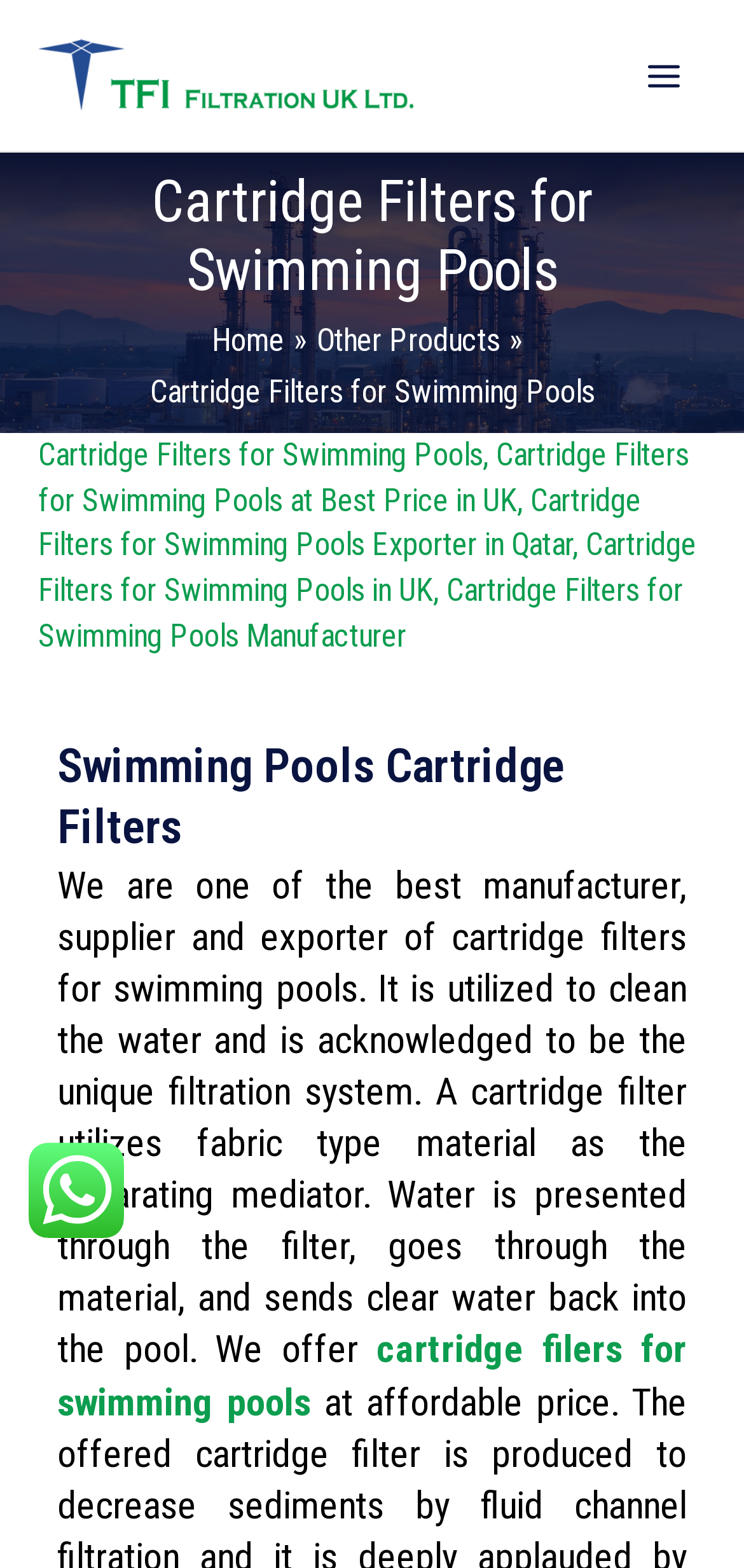What is the navigation menu item after 'Home'?
Refer to the image and give a detailed response to the question.

The navigation menu is represented by the 'Breadcrumbs' element, which contains links to 'Home', 'Other Products', and other items. The item immediately after 'Home' is 'Other Products'.